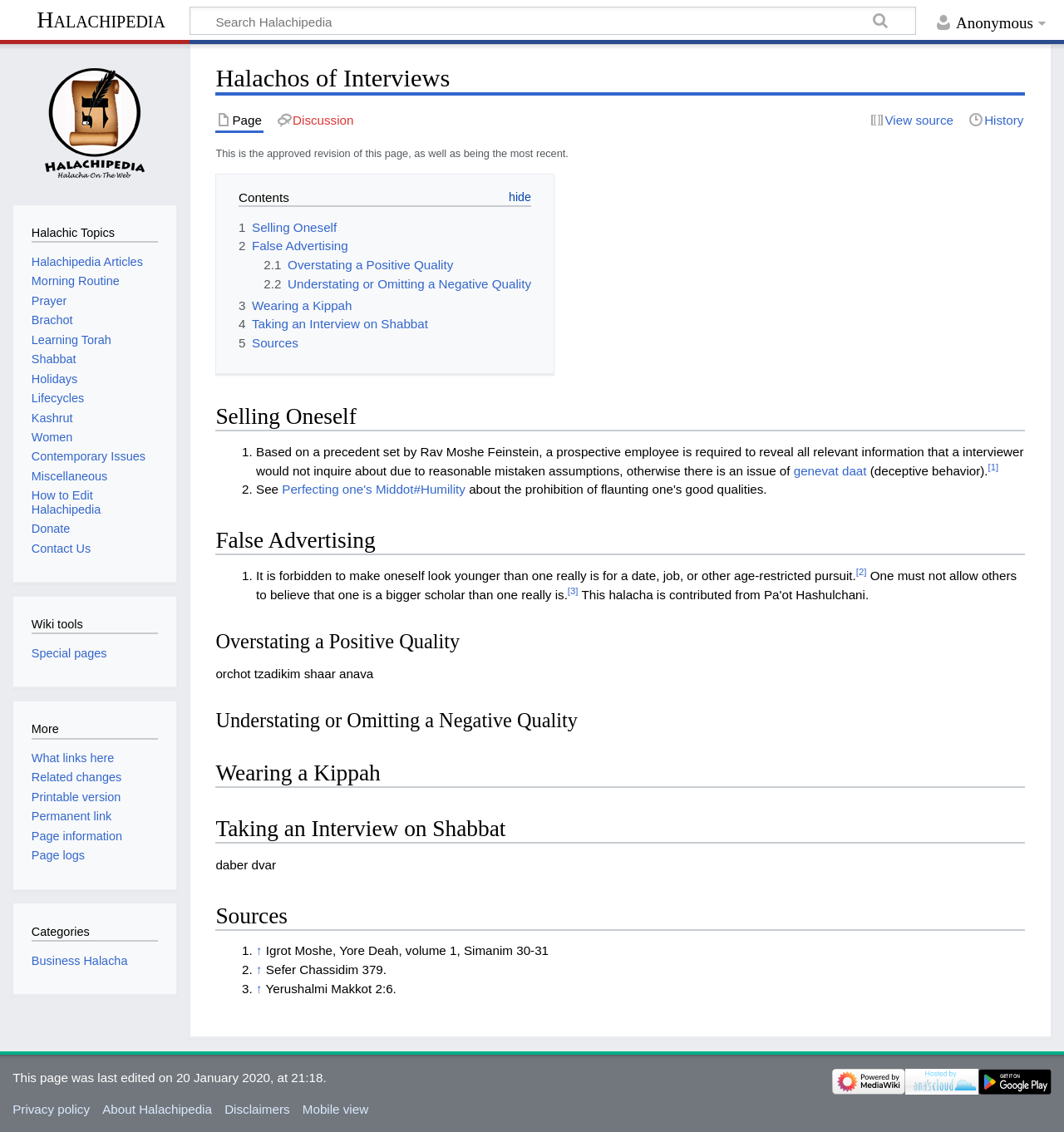Provide the bounding box for the UI element matching this description: "rmurtagh@beyondhousing.org.au".

None